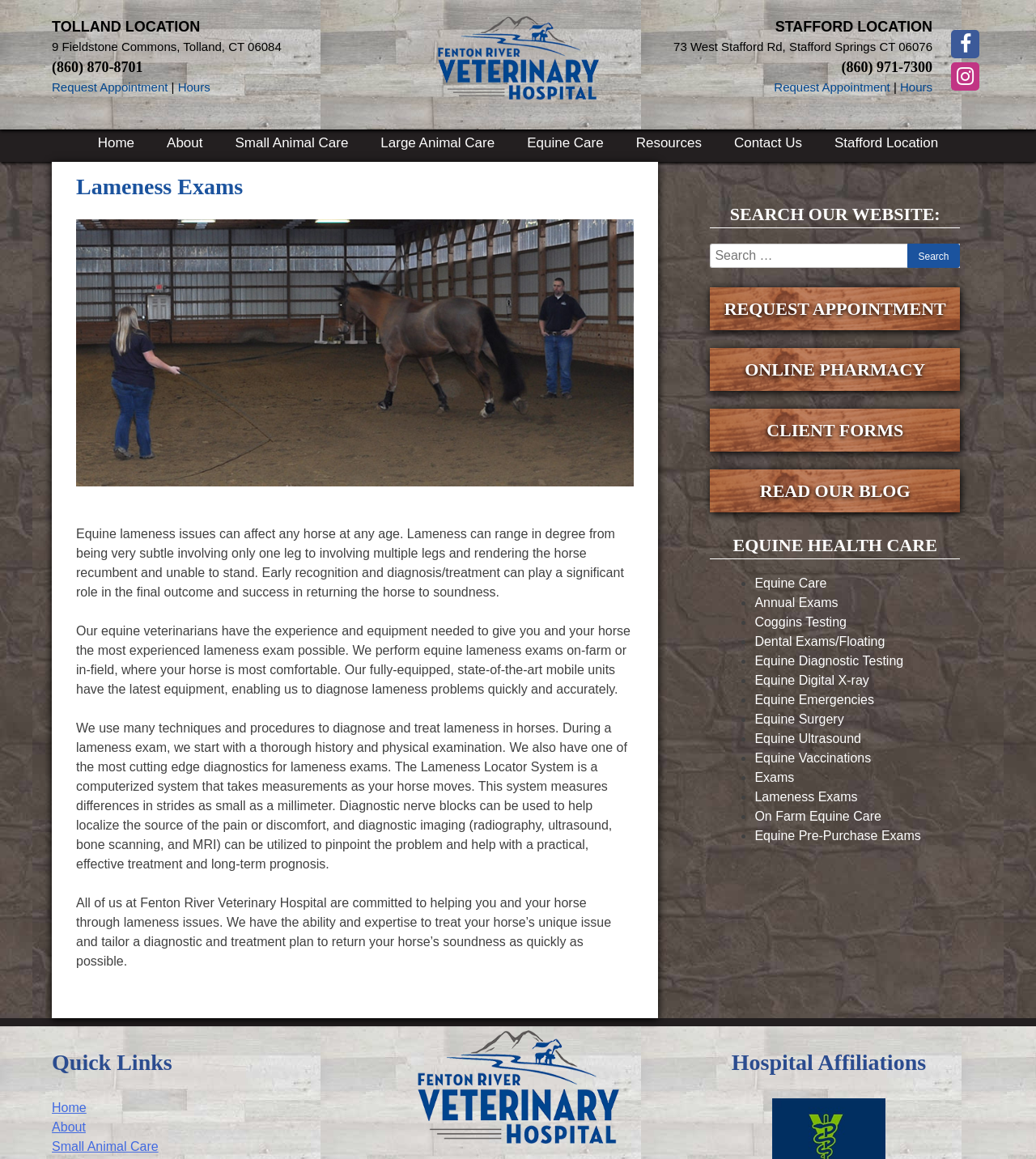Articulate a detailed summary of the webpage's content and design.

This webpage is about Fenton River Veterinary Hospital, specifically focusing on equine lameness exams. At the top, there is a navigation menu with links to different sections of the website, including "Home", "About", "Small Animal Care", "Large Animal Care", "Equine Care", "Resources", "Contact Us", and "Stafford Location".

Below the navigation menu, there are two sections displaying the hospital's locations, one in Tolland and the other in Stafford Springs, CT. Each section includes the address, phone number, and links to request an appointment and view hours.

The main content of the webpage is divided into two columns. The left column has a heading "Lameness Exams" and features an image related to equine lameness exams. Below the image, there are four paragraphs of text discussing equine lameness issues, the importance of early recognition and diagnosis, and the hospital's approach to diagnosing and treating lameness in horses.

The right column has a search bar at the top, followed by links to request an appointment, online pharmacy, client forms, and the hospital's blog. Below these links, there is a section titled "Equine Health Care" with a list of links to various equine care services, including annual exams, Coggins testing, dental exams, and more.

At the bottom of the page, there are two sections: "Quick Links" with links to different sections of the website, and "Hospital Affiliations" with an image of the hospital's logo.